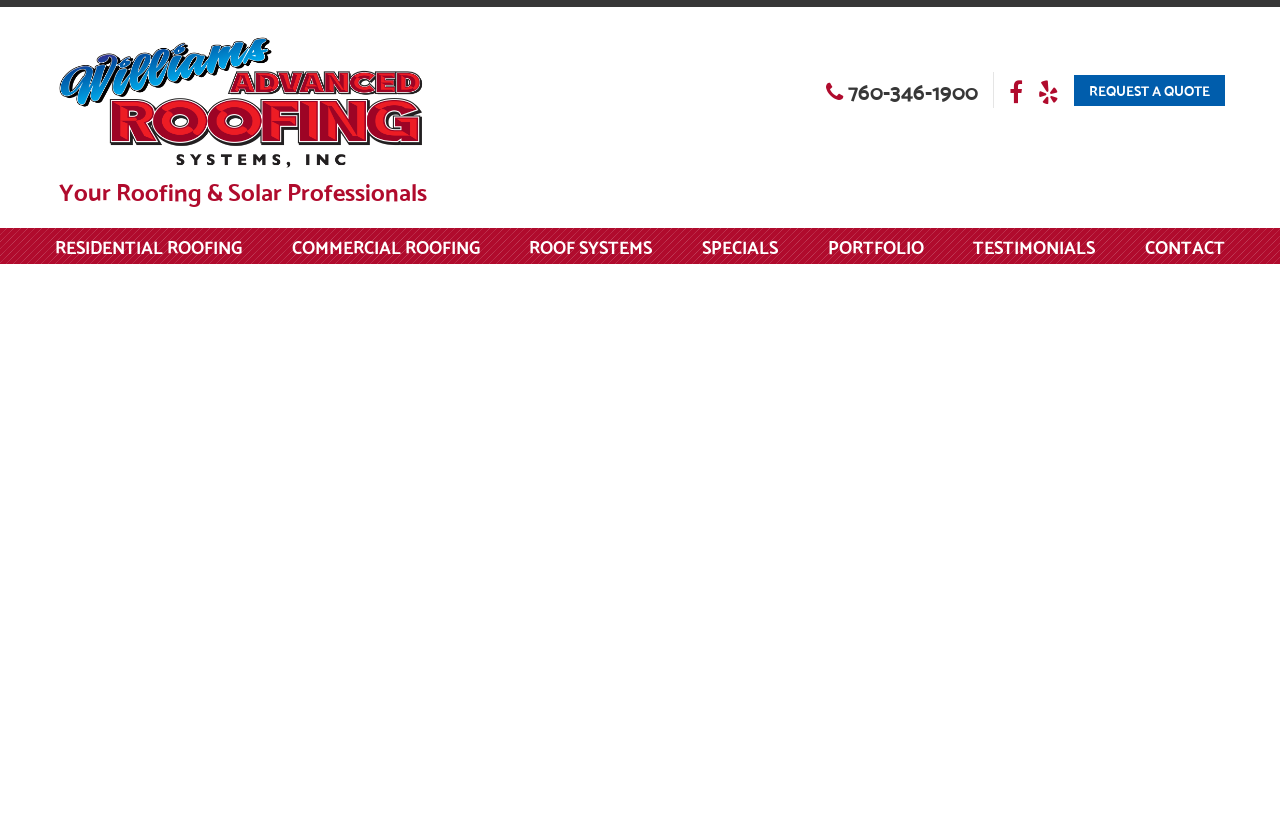Identify the bounding box coordinates necessary to click and complete the given instruction: "request a quote".

[0.839, 0.089, 0.957, 0.126]